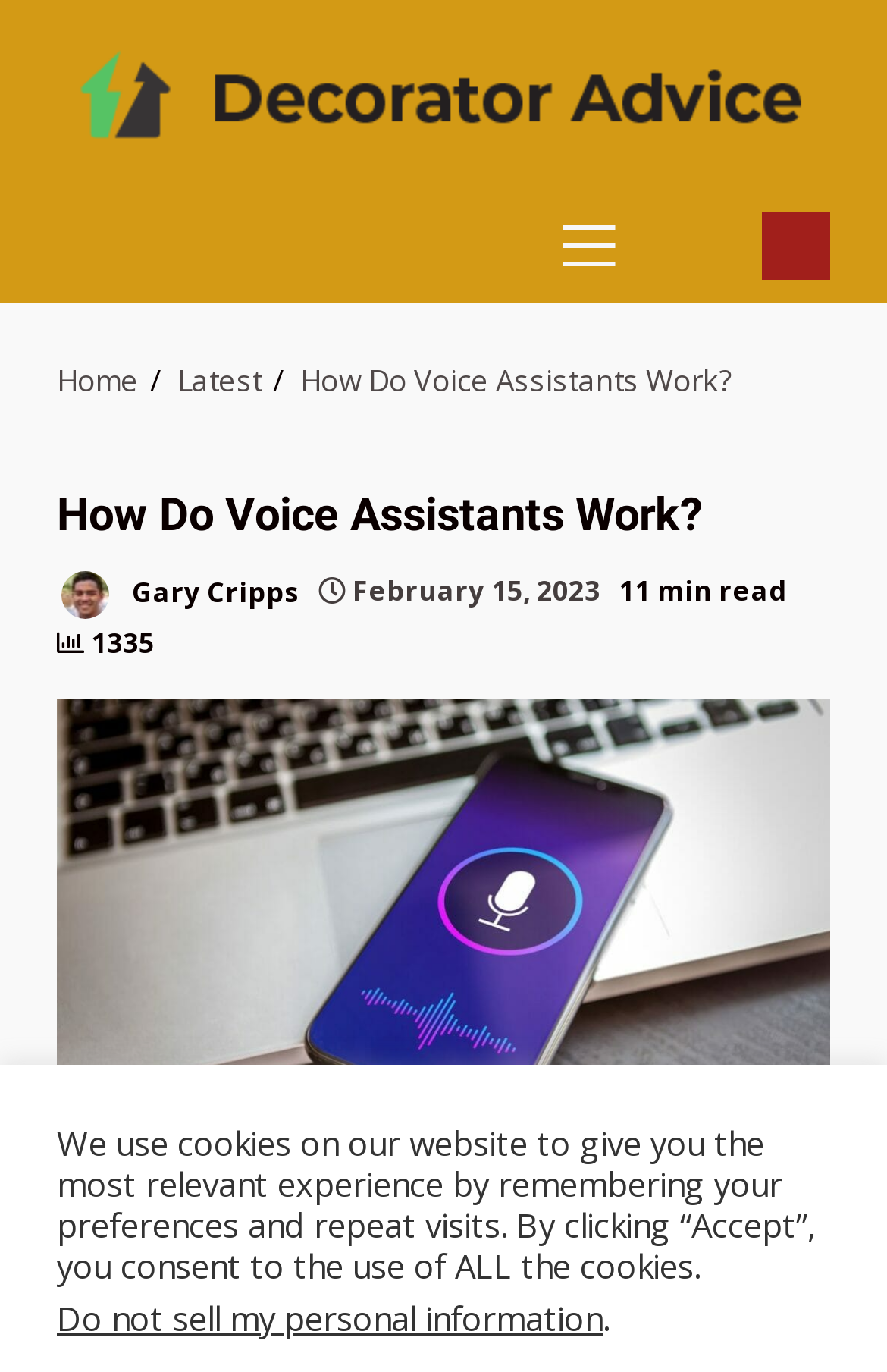Find the bounding box coordinates of the element you need to click on to perform this action: 'Click the PRIMARY MENU button'. The coordinates should be represented by four float values between 0 and 1, in the format [left, top, right, bottom].

[0.633, 0.138, 0.731, 0.221]